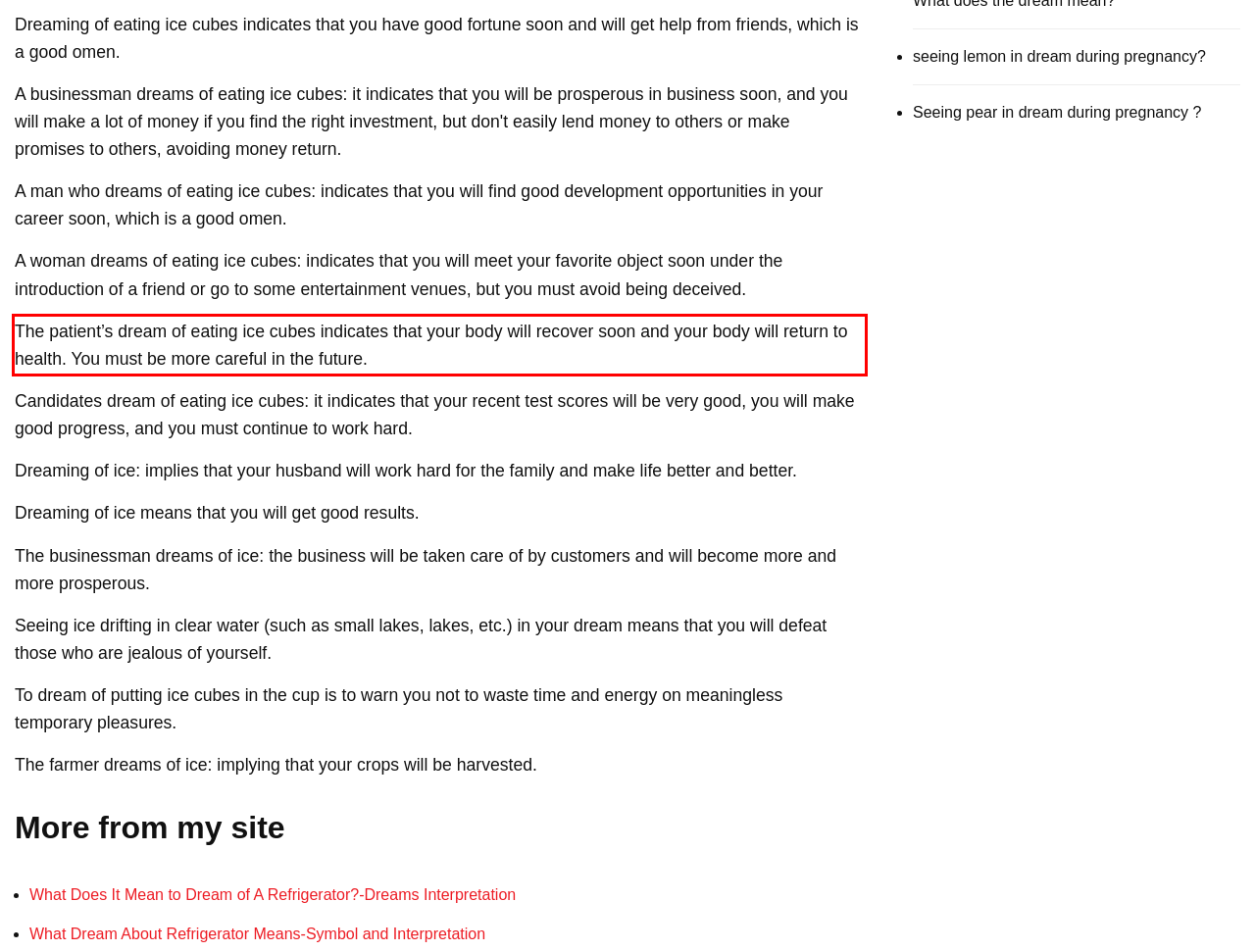Using OCR, extract the text content found within the red bounding box in the given webpage screenshot.

The patient’s dream of eating ice cubes indicates that your body will recover soon and your body will return to health. You must be more careful in the future.